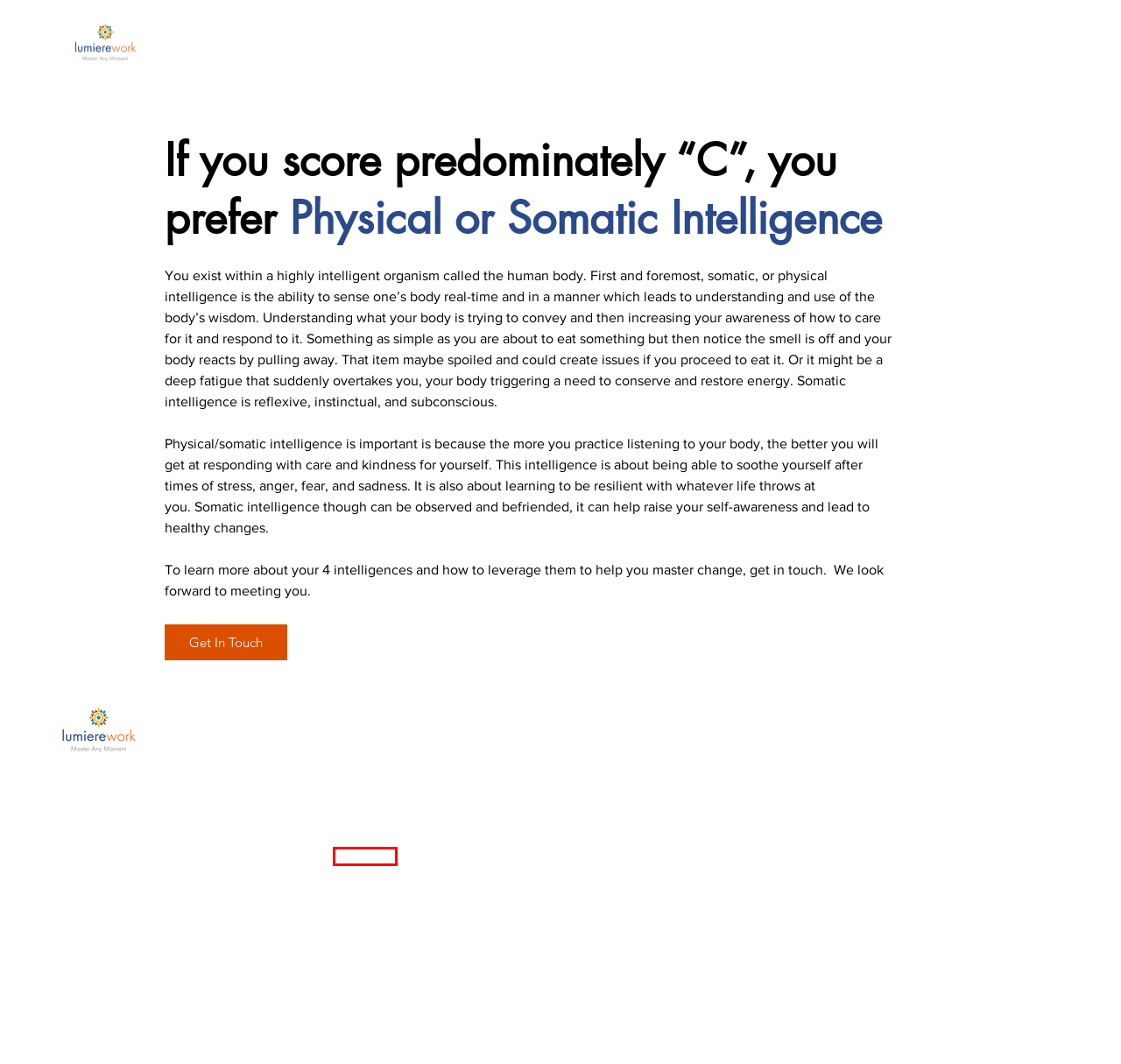A screenshot of a webpage is given, marked with a red bounding box around a UI element. Please select the most appropriate webpage description that fits the new page after clicking the highlighted element. Here are the candidates:
A. Terms & Conditions | LumiereWork™ | Kathi Joy | Kathleen Joy Executive Coach
B. Marketing Consultancy For Coaches & Consultants | CoachPulse
C. Programs| LumiereWork™ | Kathi Joy | Kathleen Joy Executive Coach
D. Contact | LumiereWork™ | Kathi Joy | Kathleen Joy Executive Coach
E. Home | LumiereWork™ | Kathi Joy | Kathleen Joy Executive Coach
F. Executive Coaching LumiereWork™ | Kathi Joy | Kathleen Joy Executive Coaching
G. Leadership Consulting LumiereWork™ | Kathi Joy | Kathleen Joy Leadership Consulting
H. Privacy Policy LumiereWork™ | Kathi Joy | Kathleen Joy Executive Coach

B